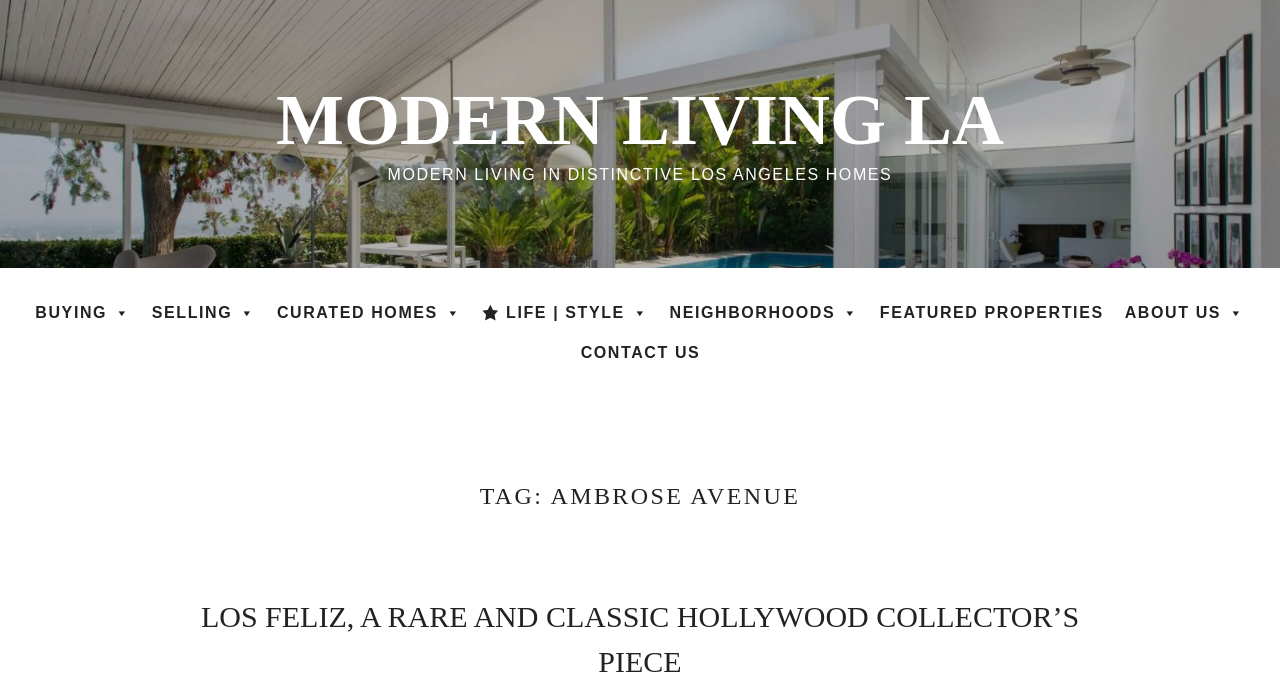What is the location of the featured property?
Please provide a comprehensive answer based on the information in the image.

The heading 'TAG: AMBROSE AVENUE' and the link 'LOS FELIZ, A RARE AND CLASSIC HOLLYWOOD COLLECTOR’S PIECE' suggest that the featured property is located in Los Feliz, a neighborhood in Los Angeles.